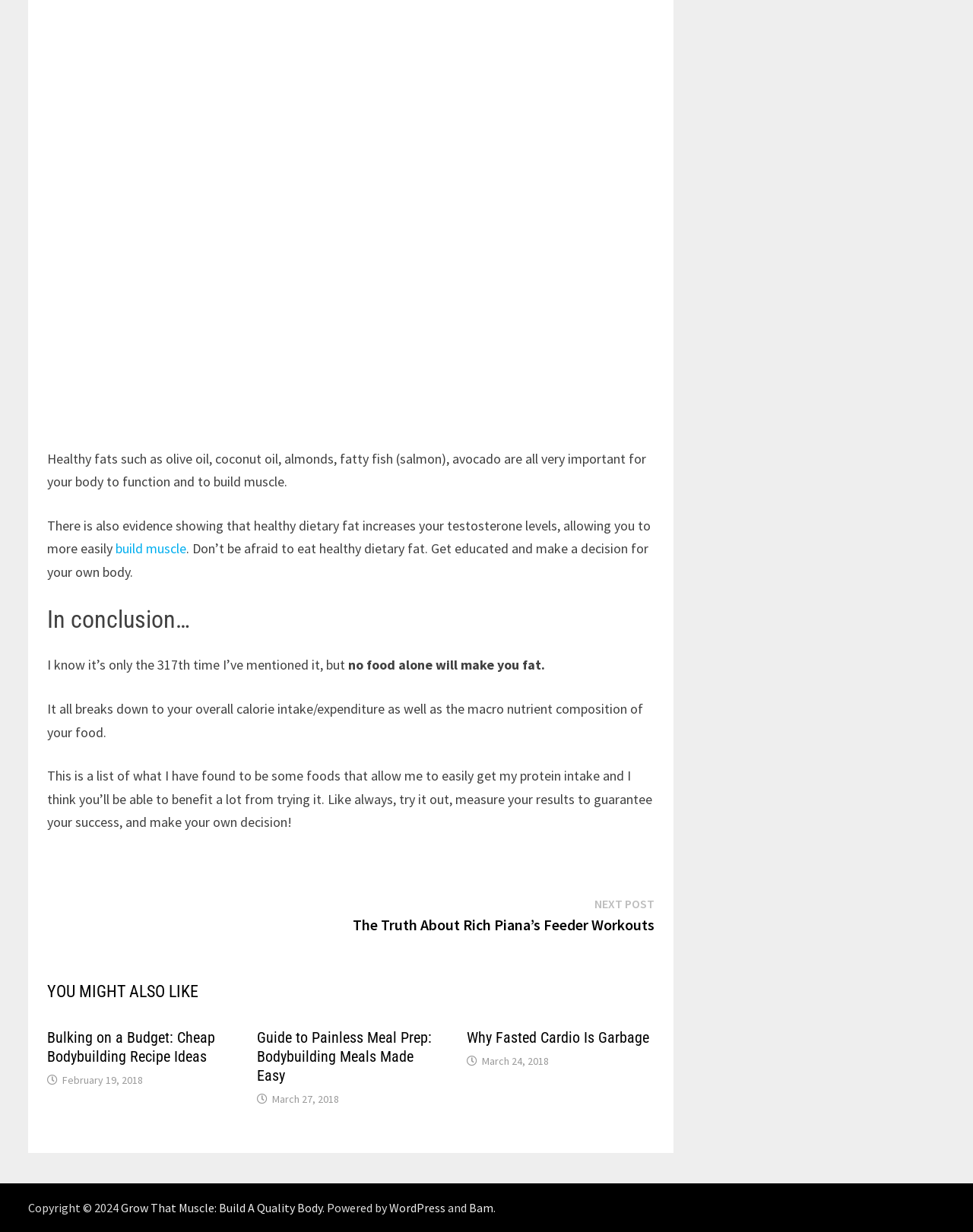What is the name of the website?
Using the image as a reference, give a one-word or short phrase answer.

Grow That Muscle